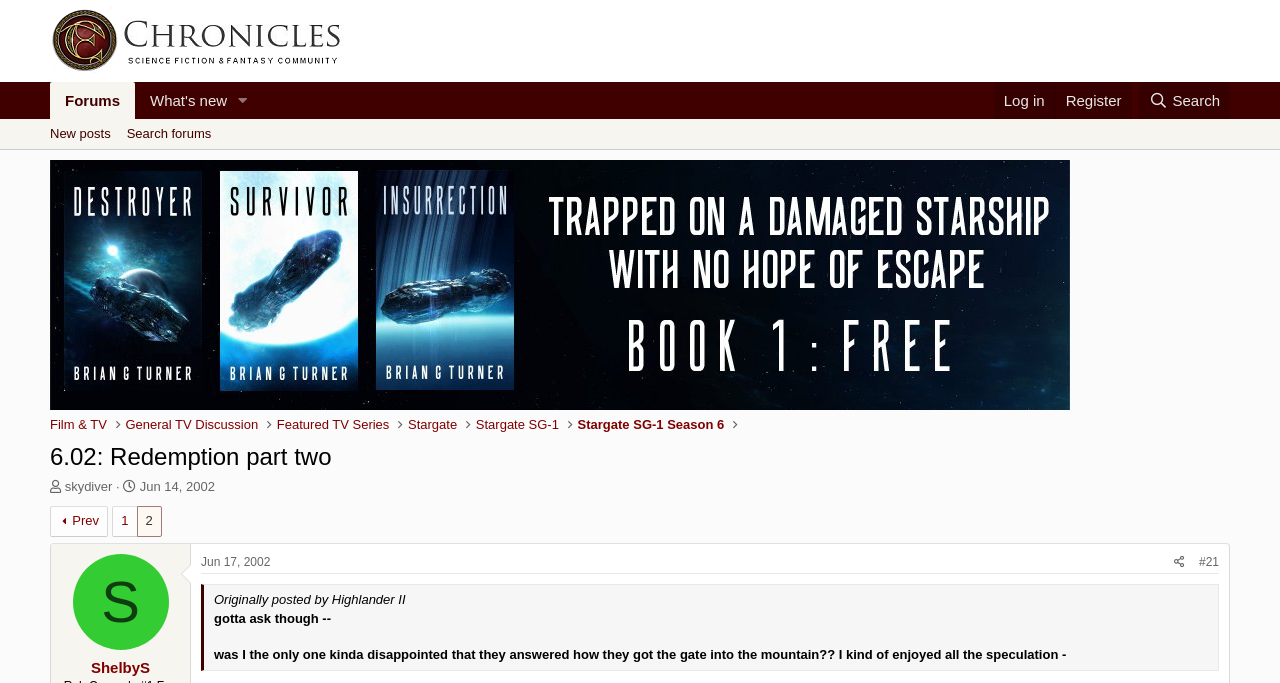Show the bounding box coordinates of the element that should be clicked to complete the task: "Go to Stargate SG-1 Season 6".

[0.451, 0.608, 0.566, 0.636]